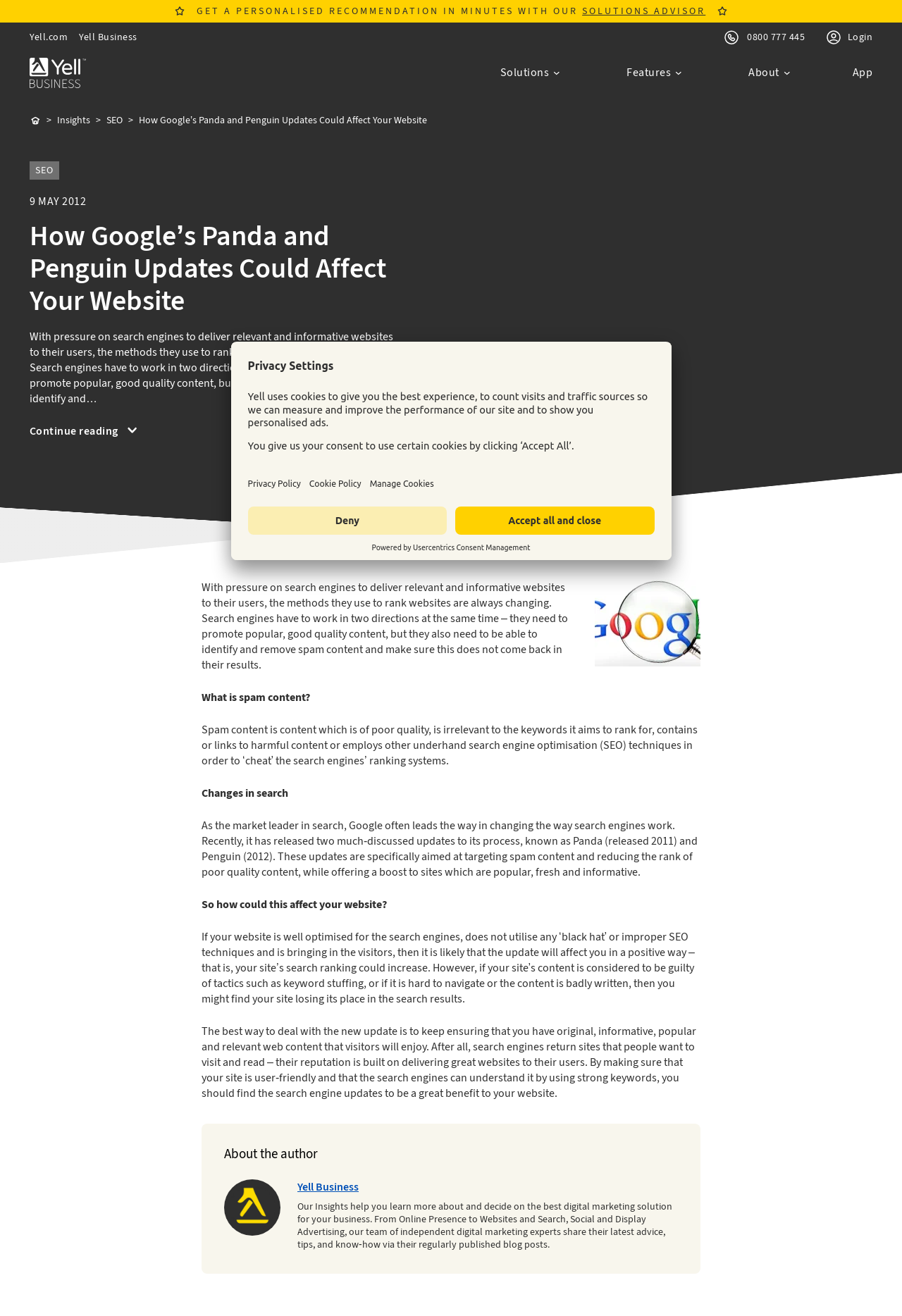Find the bounding box coordinates of the element to click in order to complete this instruction: "Learn about the author". The bounding box coordinates must be four float numbers between 0 and 1, denoted as [left, top, right, bottom].

[0.248, 0.871, 0.752, 0.883]